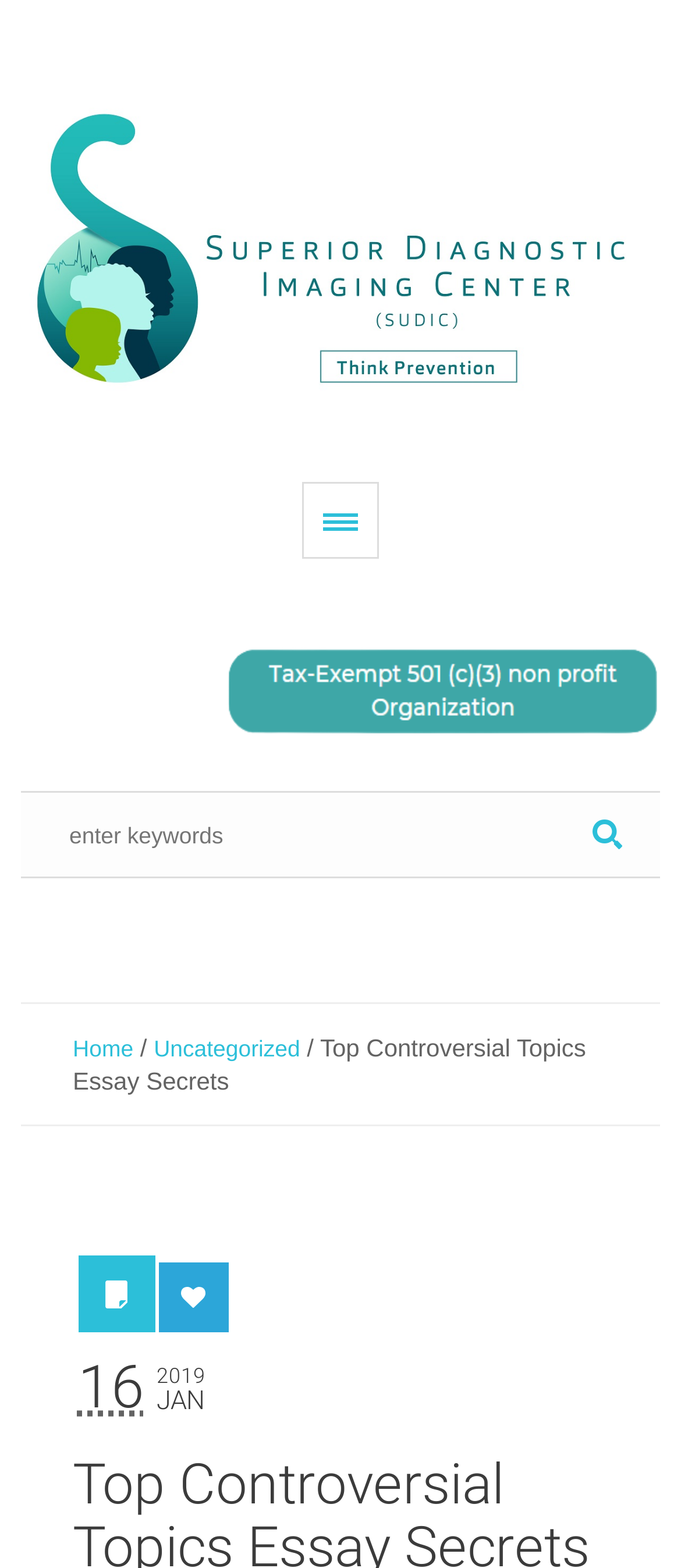What is the category of the article?
Using the image as a reference, answer the question with a short word or phrase.

Uncategorized